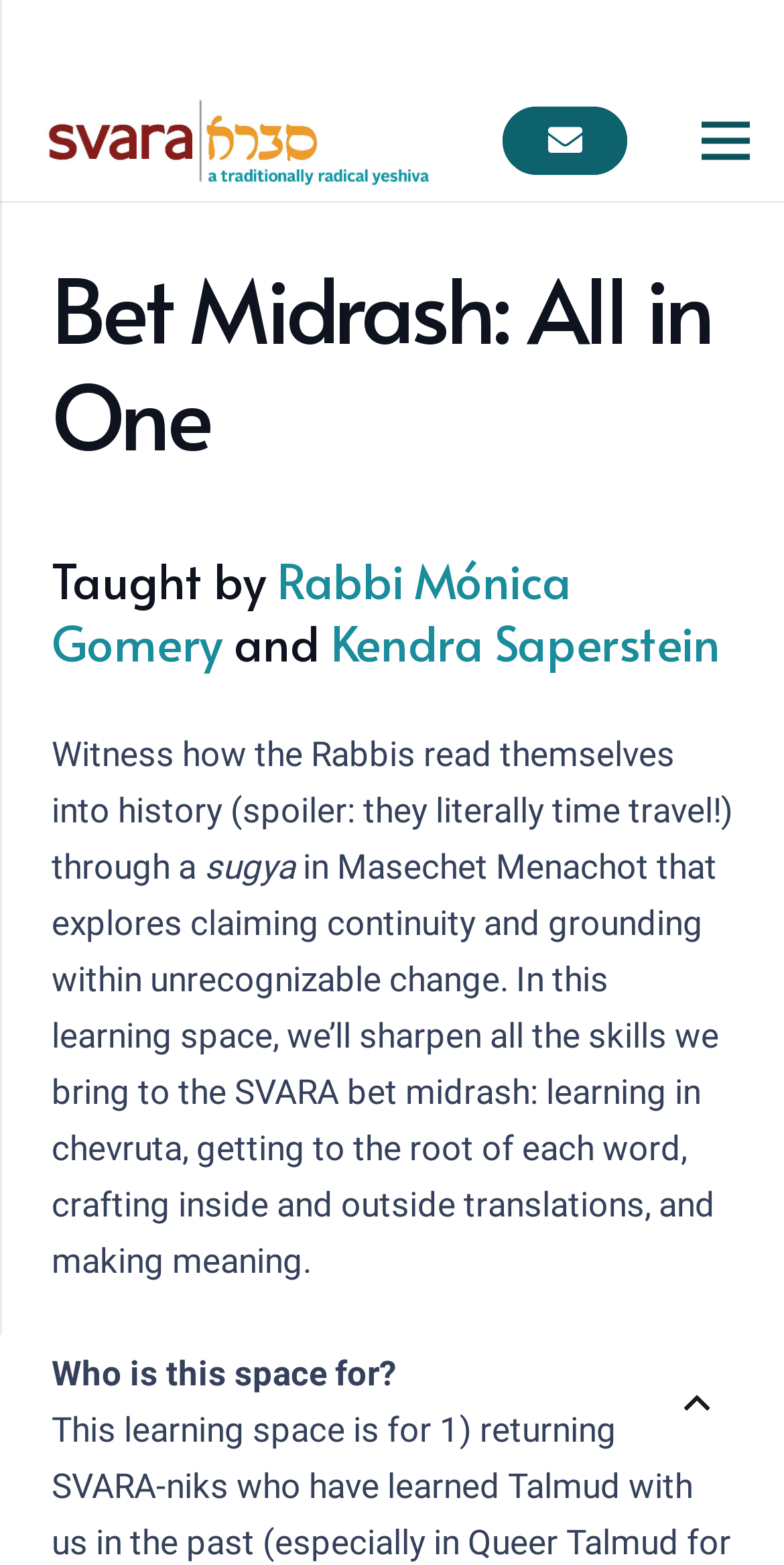With reference to the image, please provide a detailed answer to the following question: What skills will be sharpened in the learning space?

The skills that will be sharpened in the learning space can be found in the static text element that describes the learning space, which mentions these specific skills that will be developed.